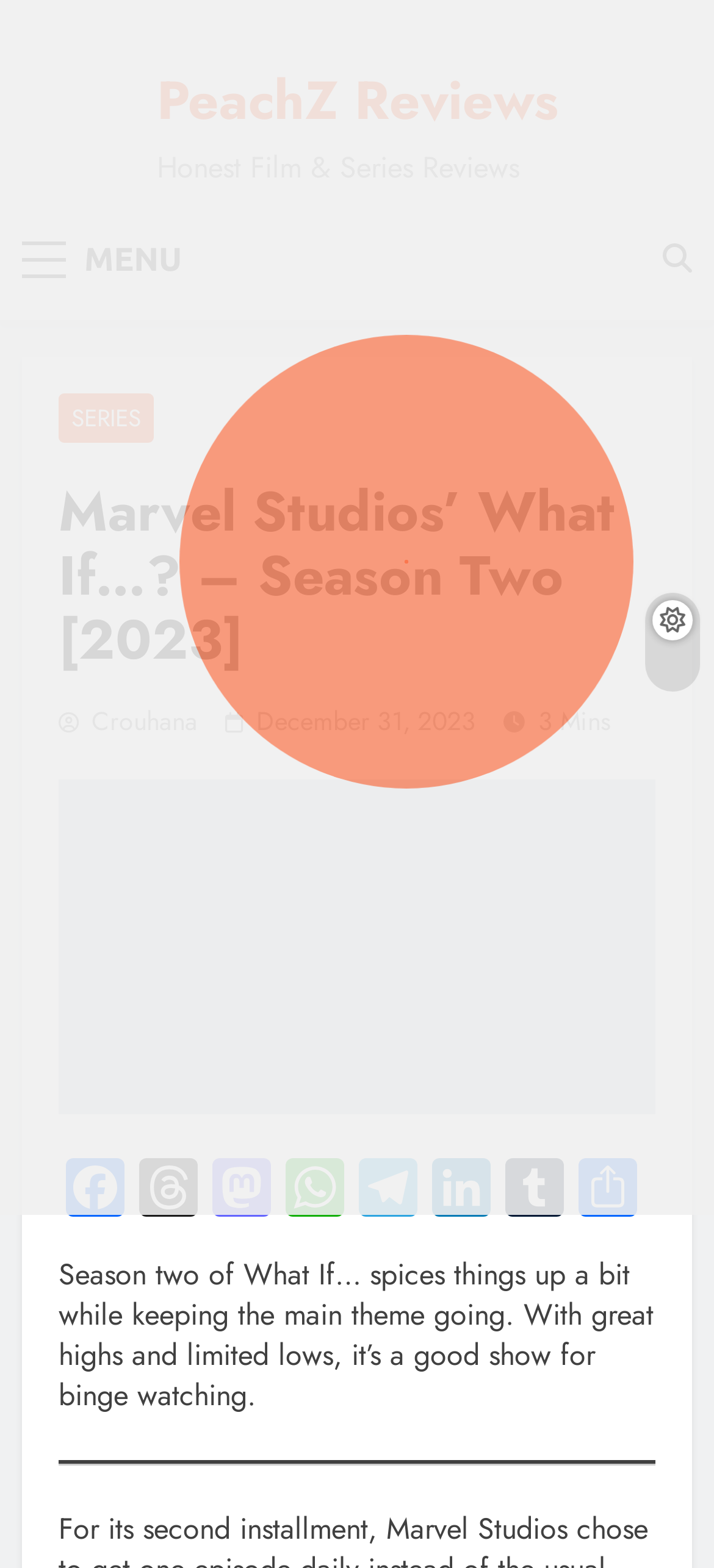Determine the bounding box coordinates of the clickable element to achieve the following action: 'Click the MENU button'. Provide the coordinates as four float values between 0 and 1, formatted as [left, top, right, bottom].

[0.031, 0.145, 0.275, 0.187]